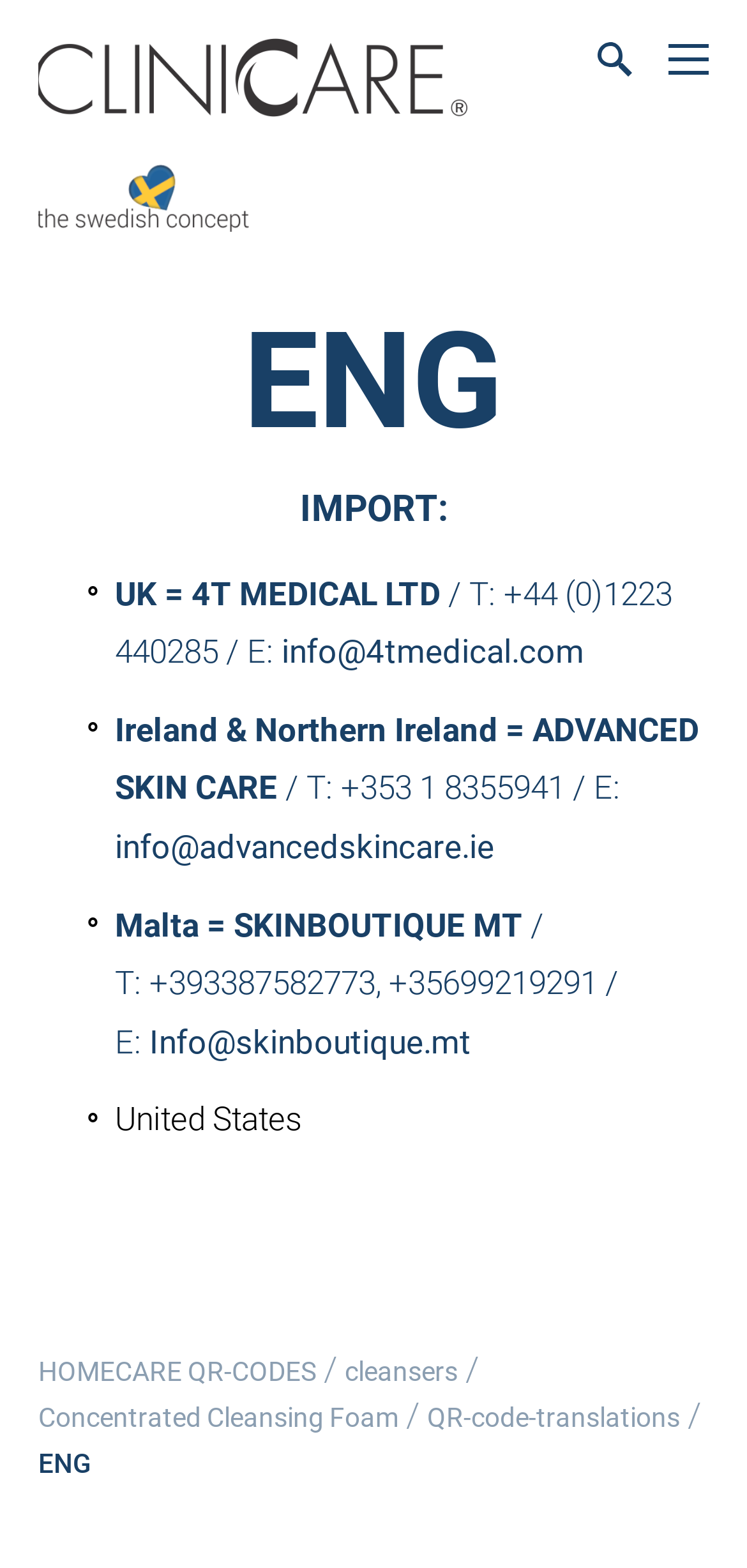Given the description of the UI element: "cleansers", predict the bounding box coordinates in the form of [left, top, right, bottom], with each value being a float between 0 and 1.

[0.462, 0.861, 0.613, 0.89]